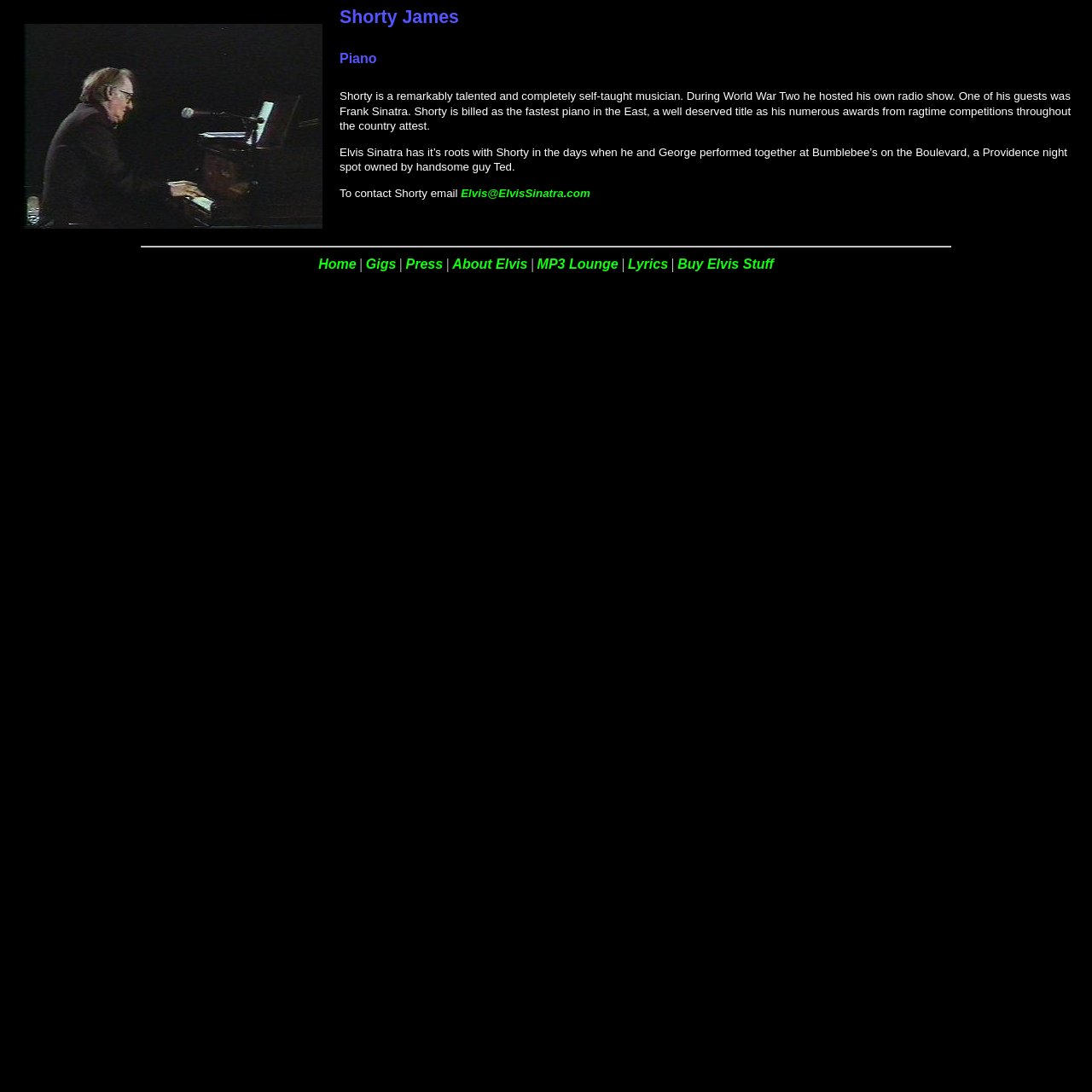Determine the bounding box of the UI component based on this description: "Buy Elvis Stuff". The bounding box coordinates should be four float values between 0 and 1, i.e., [left, top, right, bottom].

[0.62, 0.235, 0.708, 0.248]